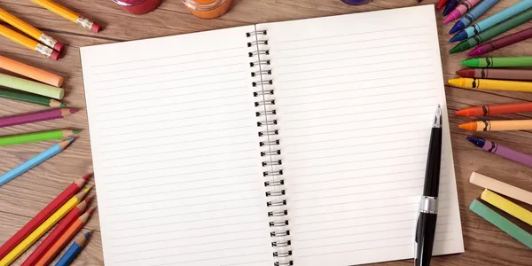What is the purpose of the pen resting against the notebook?
Please provide a single word or phrase based on the screenshot.

For writing or drawing